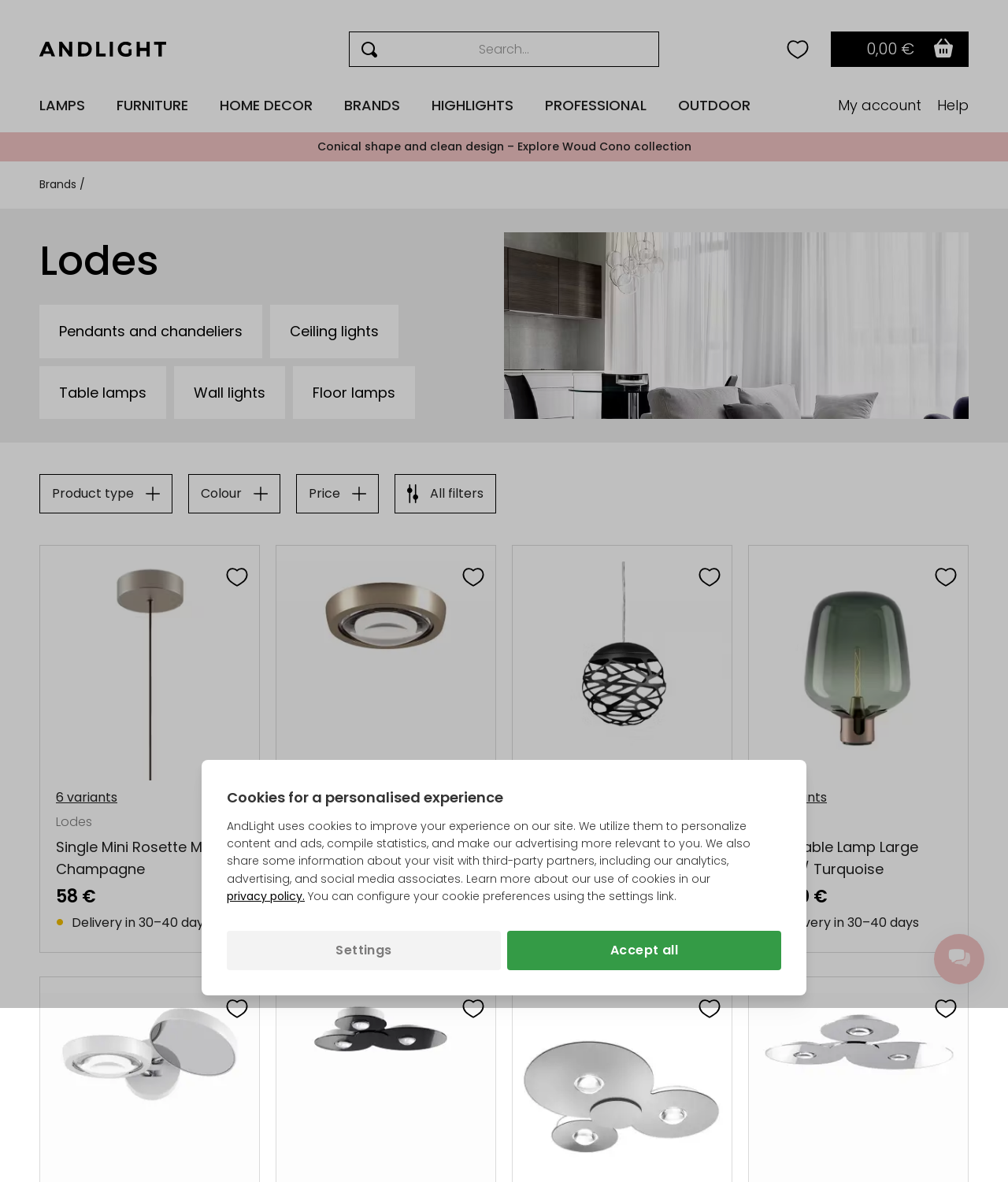Given the description "Kelly Cluster Pendant Black", determine the bounding box of the corresponding UI element.

[0.524, 0.707, 0.71, 0.745]